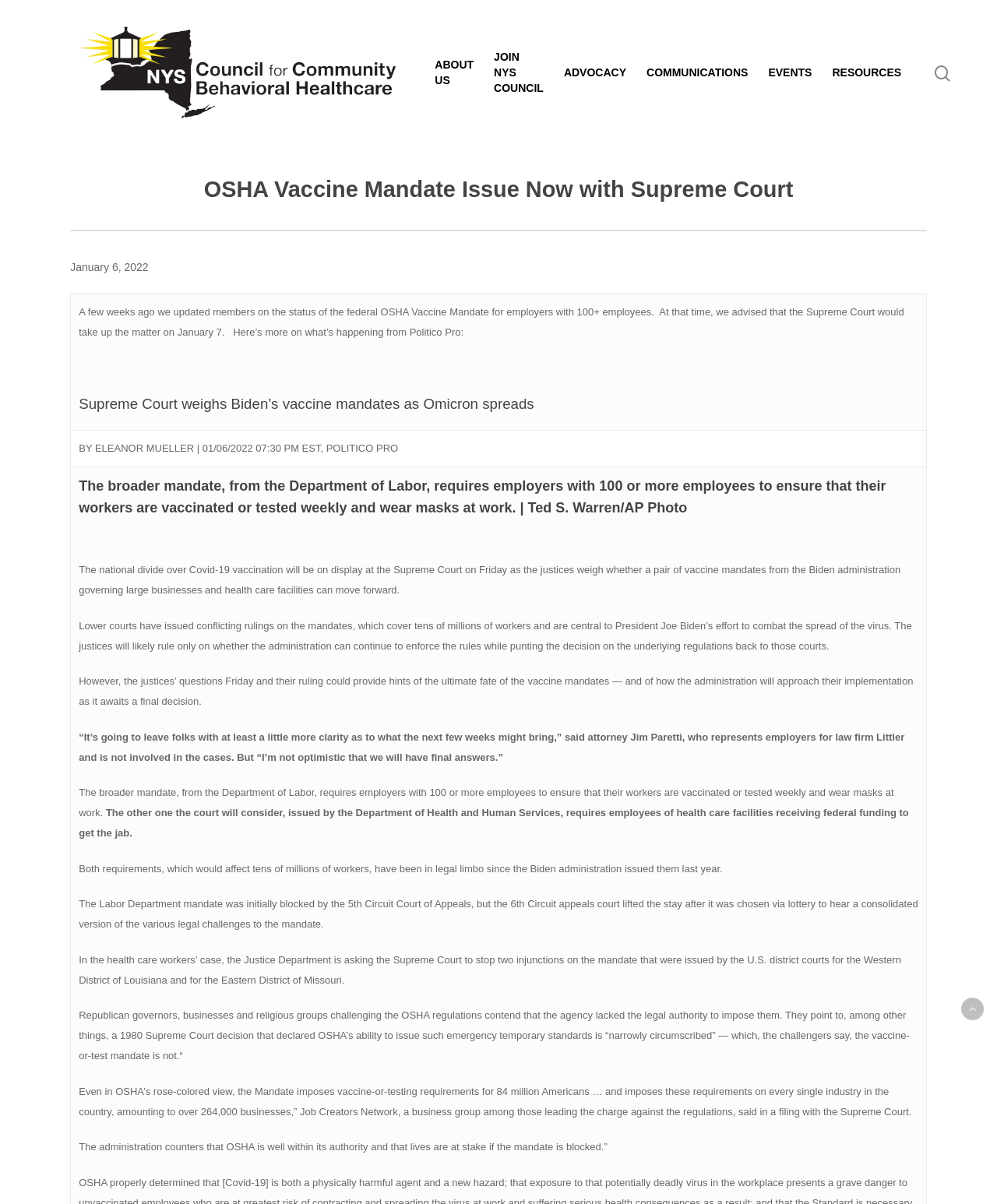Provide the bounding box coordinates of the UI element that matches the description: "ABOUT US".

[0.436, 0.047, 0.475, 0.073]